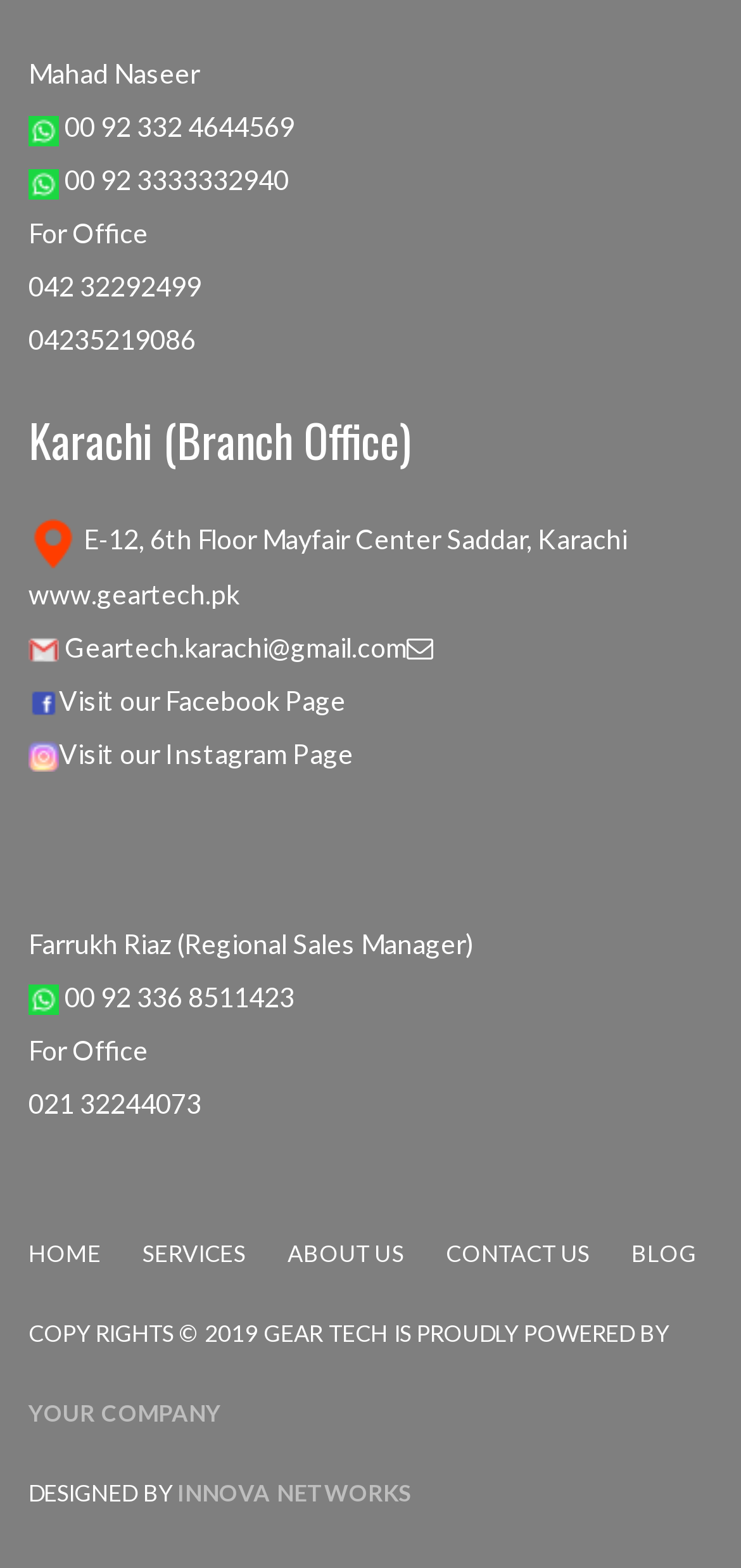Please reply to the following question with a single word or a short phrase:
What are the social media platforms listed on the webpage?

Facebook and Instagram